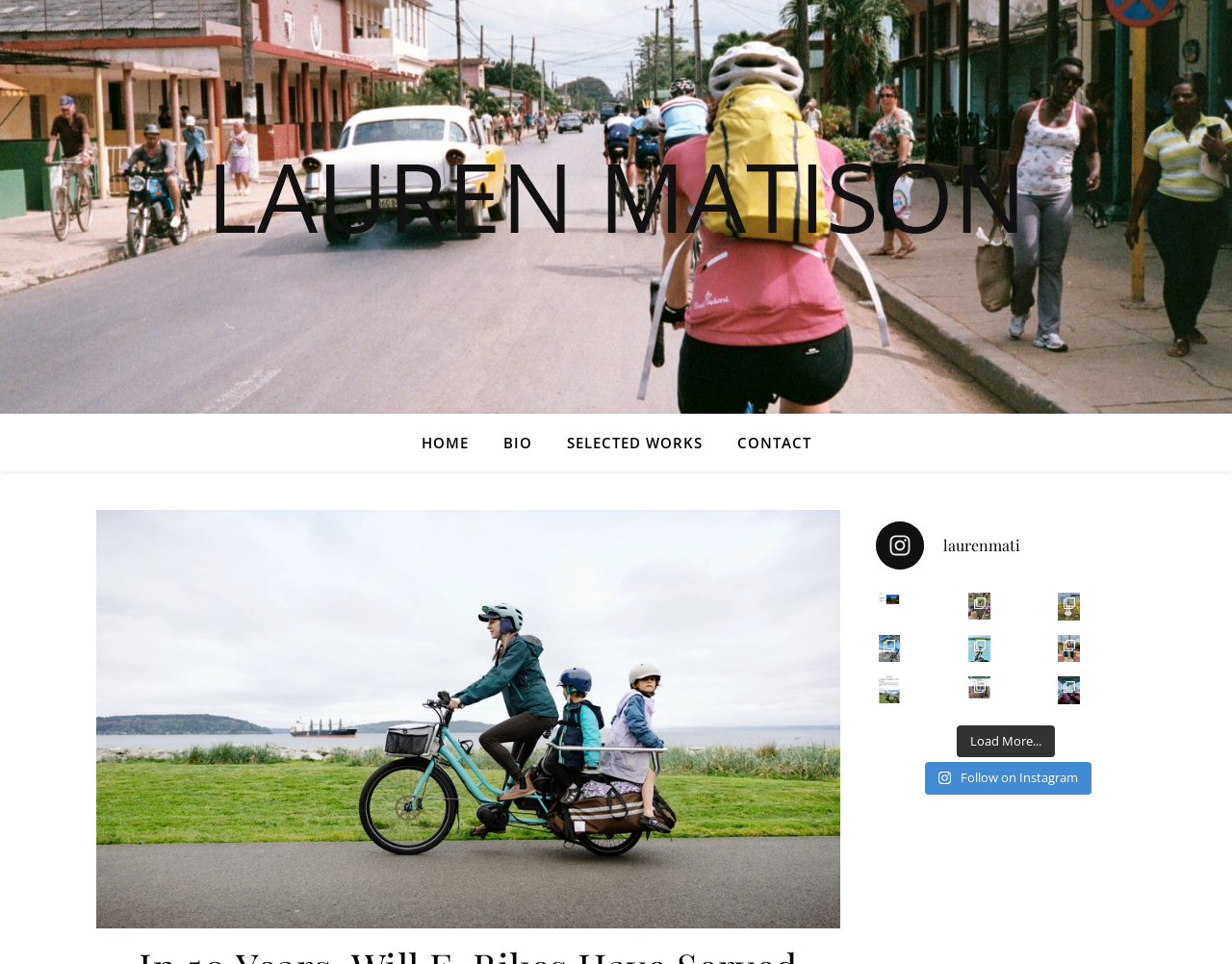What is the author's name?
Give a one-word or short-phrase answer derived from the screenshot.

Lauren Matison